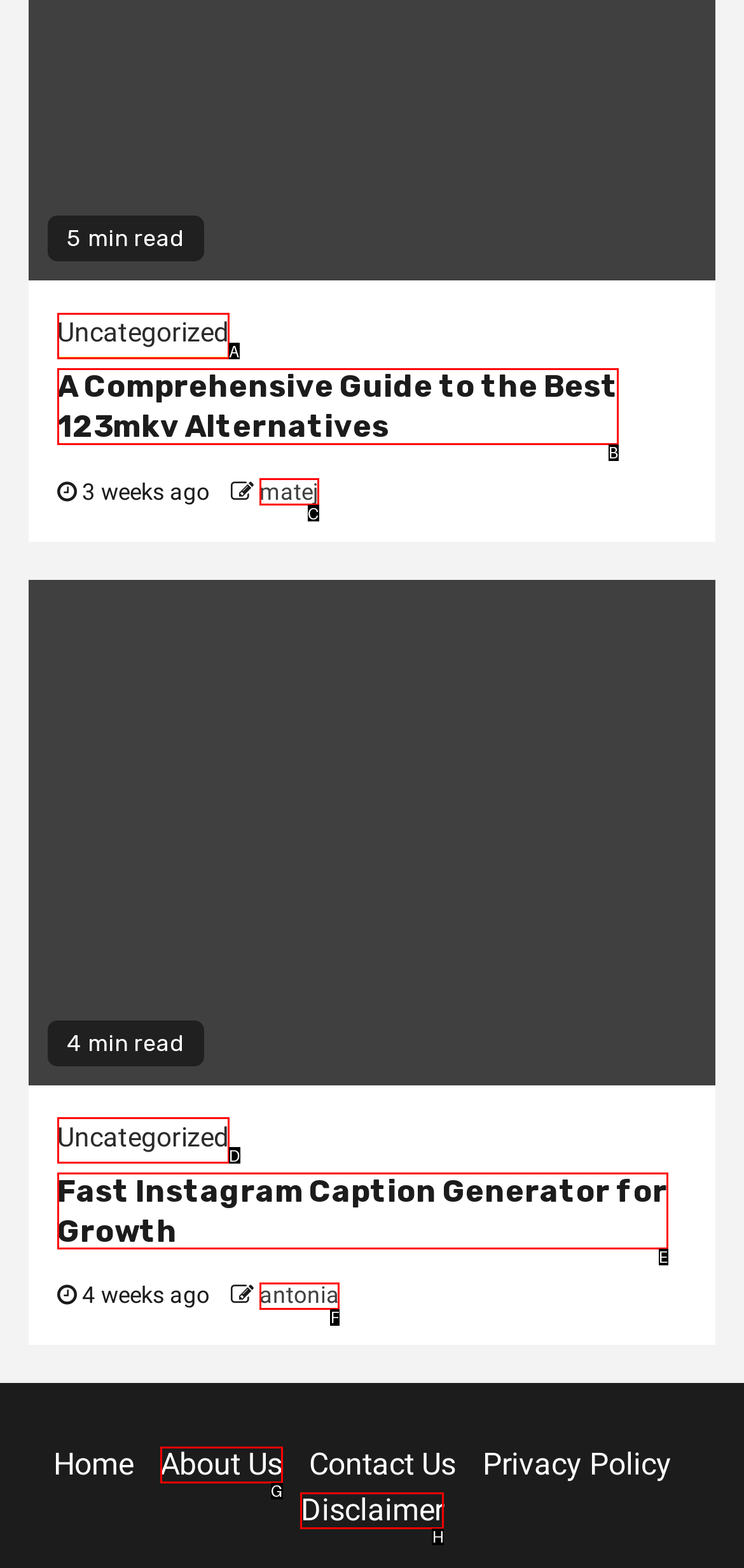Determine the letter of the element I should select to fulfill the following instruction: contact the author antonia. Just provide the letter.

F